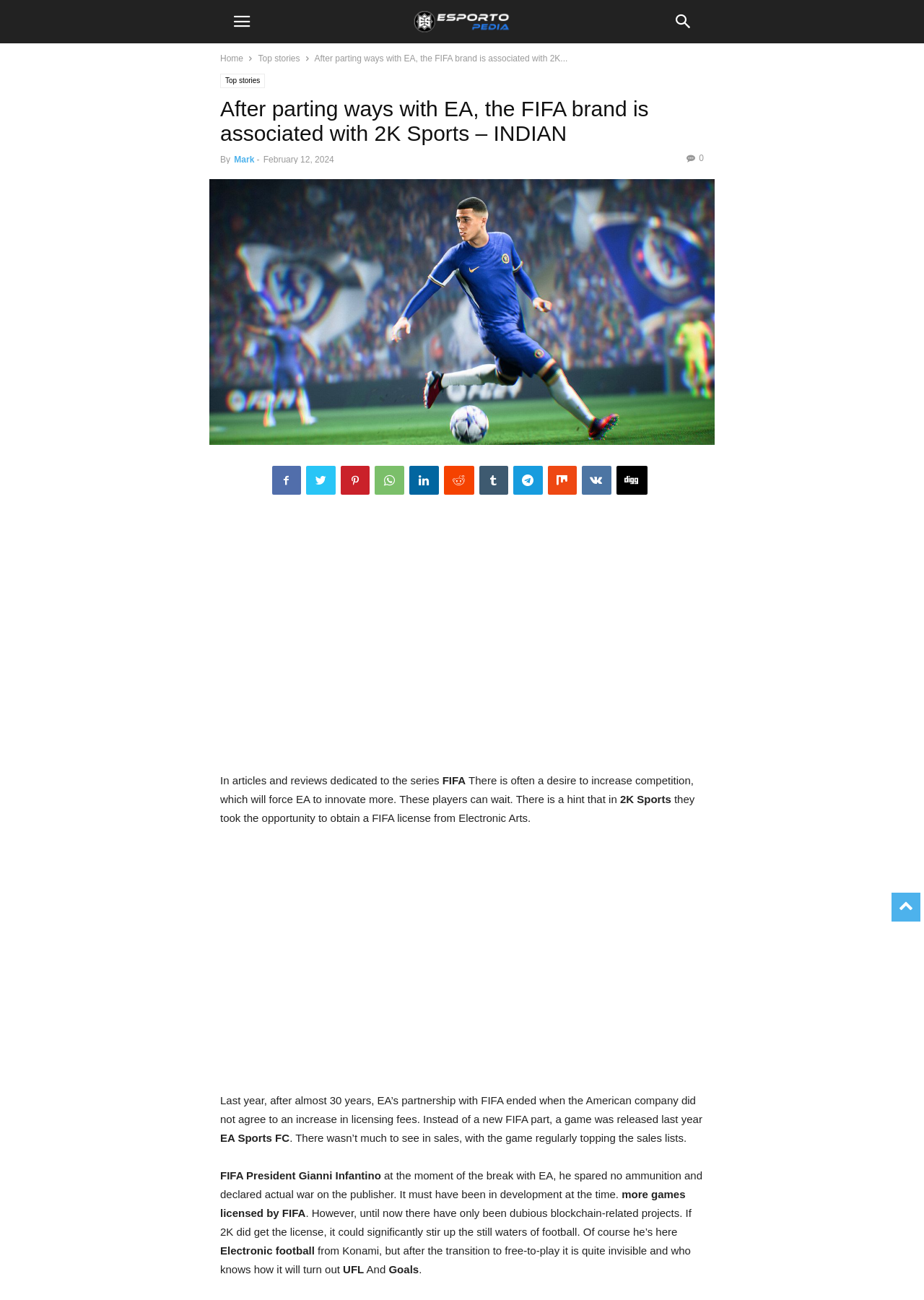Determine the bounding box coordinates of the clickable region to follow the instruction: "Click the 'Top stories' link".

[0.279, 0.041, 0.325, 0.049]